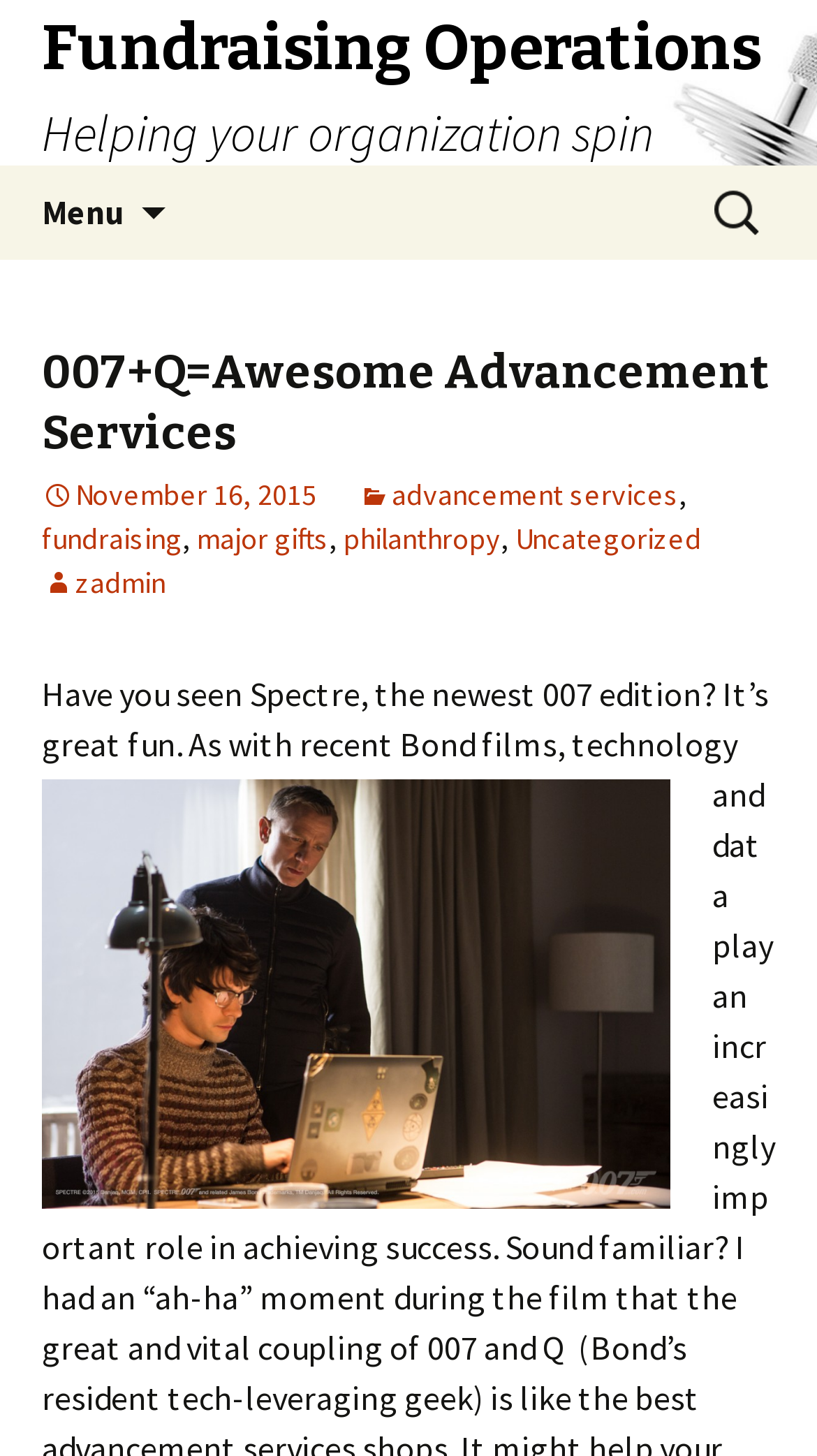Indicate the bounding box coordinates of the element that must be clicked to execute the instruction: "Go to 'Fundraising Operations'". The coordinates should be given as four float numbers between 0 and 1, i.e., [left, top, right, bottom].

[0.051, 0.0, 0.949, 0.069]